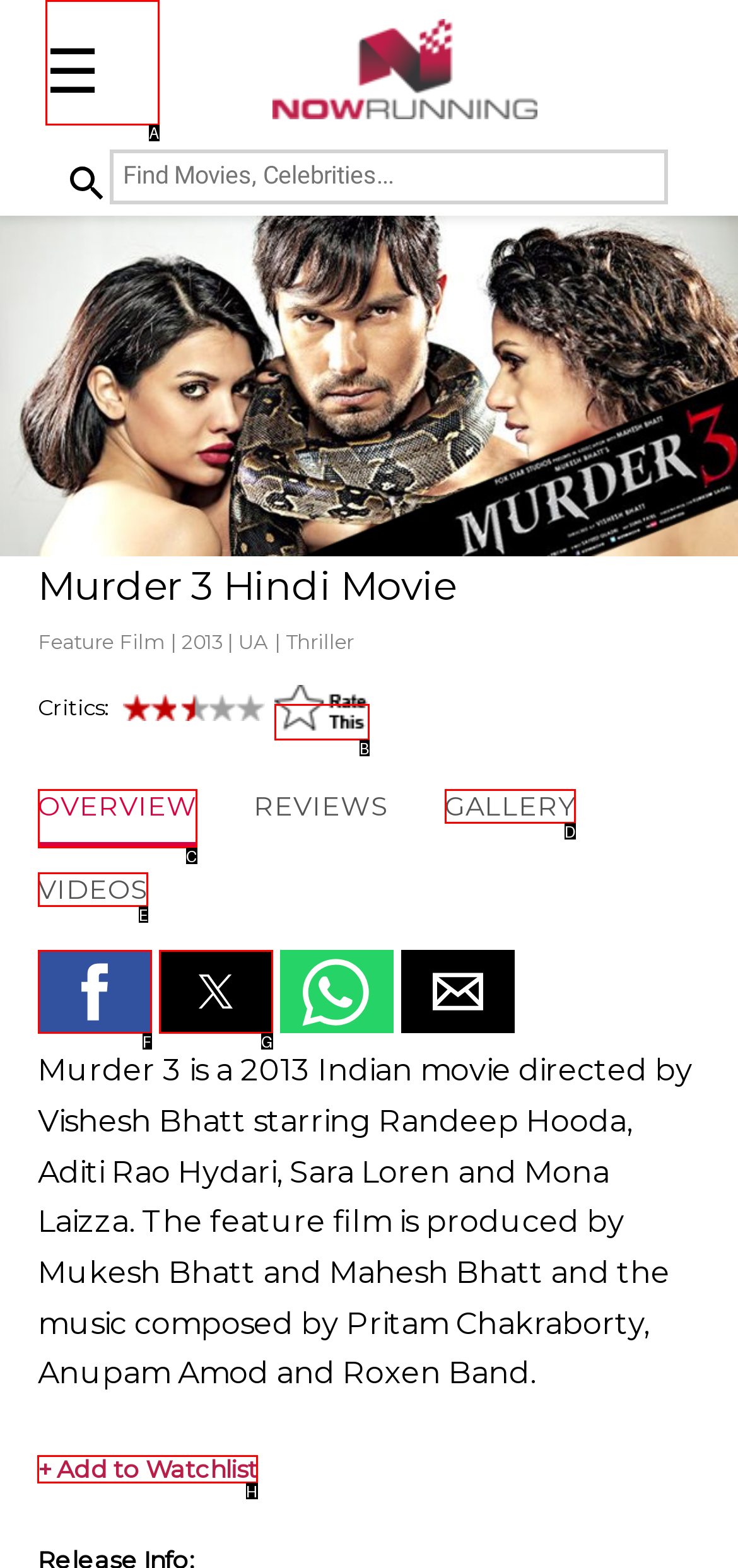Decide which letter you need to select to fulfill the task: Add to watchlist
Answer with the letter that matches the correct option directly.

H